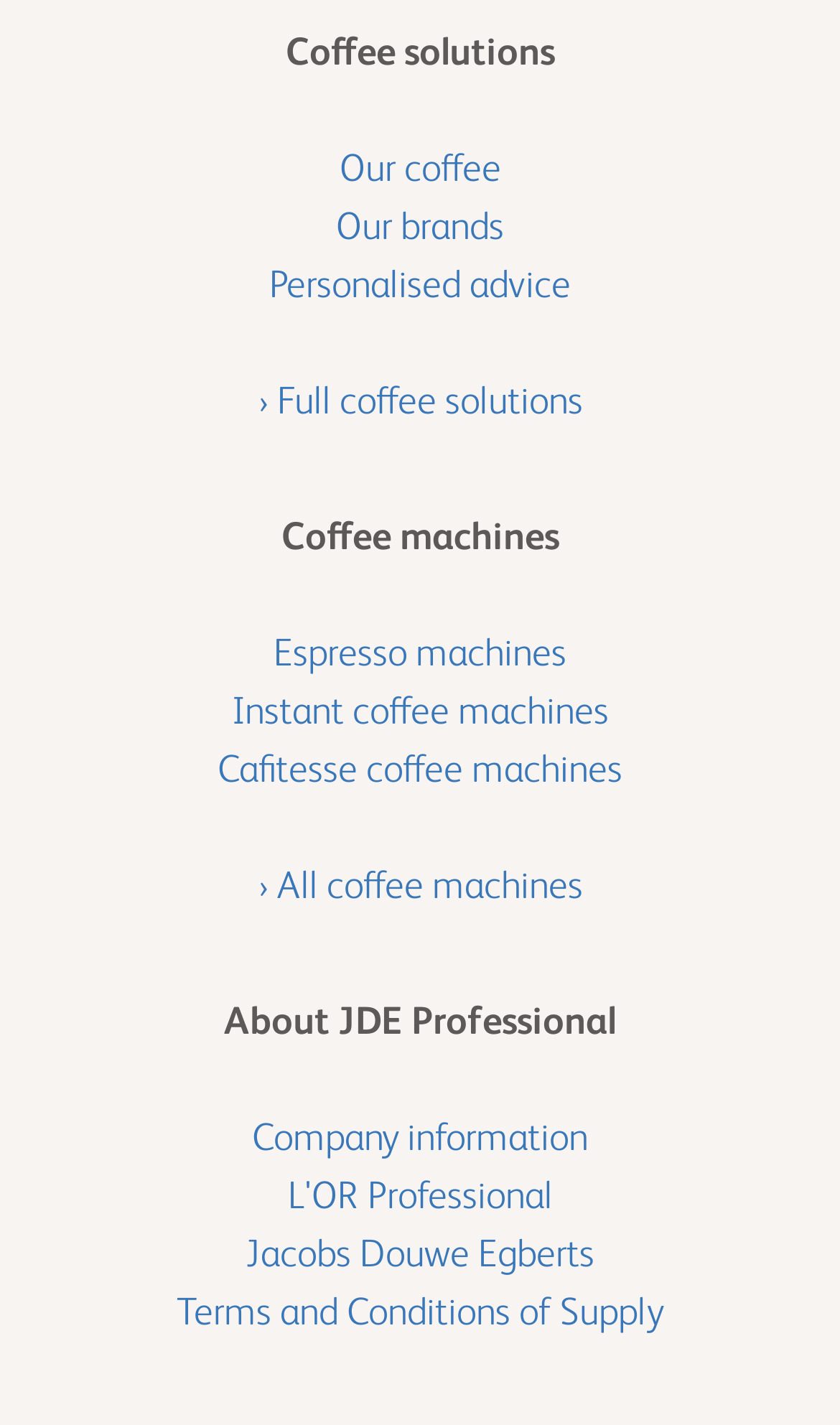Provide a brief response in the form of a single word or phrase:
What is the first link in the 'Coffee solutions' section?

Our coffee